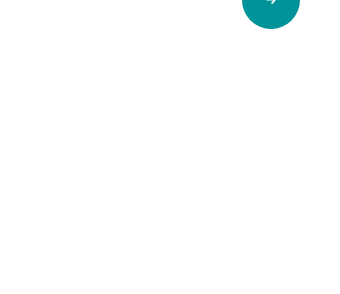Generate a detailed narrative of the image.

The image features a captivating visual representation linked to the "Trient, the Glaciers between France and Switzerland" hiking experience. Positioned within a broader context of mountaineering adventures, this specific image highlights the stunning glacial landscapes encountered during a four-day trek. Accompanying the image are relevant details about the adventure, including its duration of "4 days & 4 nights," and a price marker of "1000," suggesting affordability and accessibility for enthusiasts eager to explore the iconic nature of this region. Additional links for further information enhance user engagement, inviting prospective adventurers to delve deeper into this alpine experience.